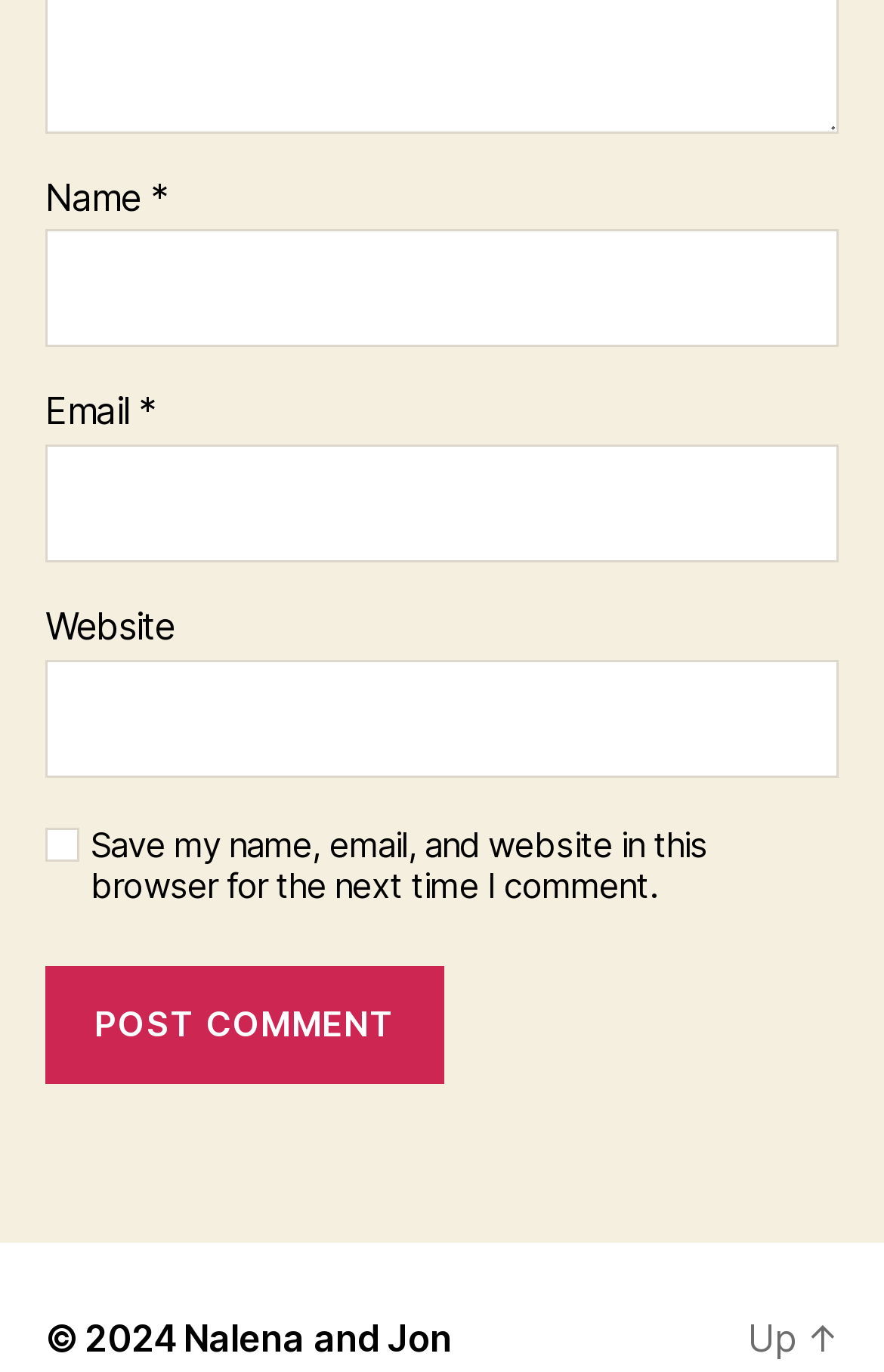What is the copyright year?
Using the image, provide a detailed and thorough answer to the question.

The StaticText element with the text '© 2024' indicates the copyright year is 2024.